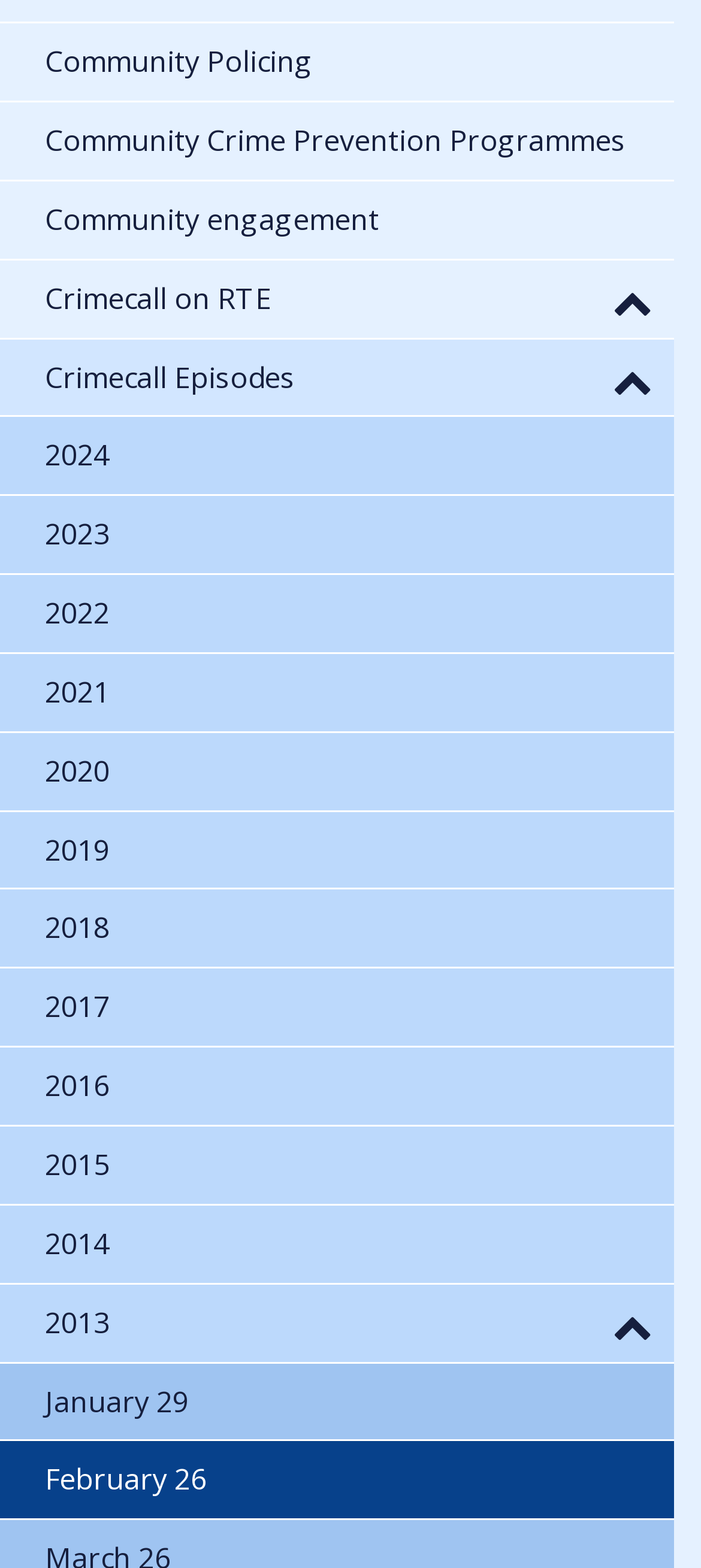Please answer the following question using a single word or phrase: 
How many years are listed on the webpage?

11